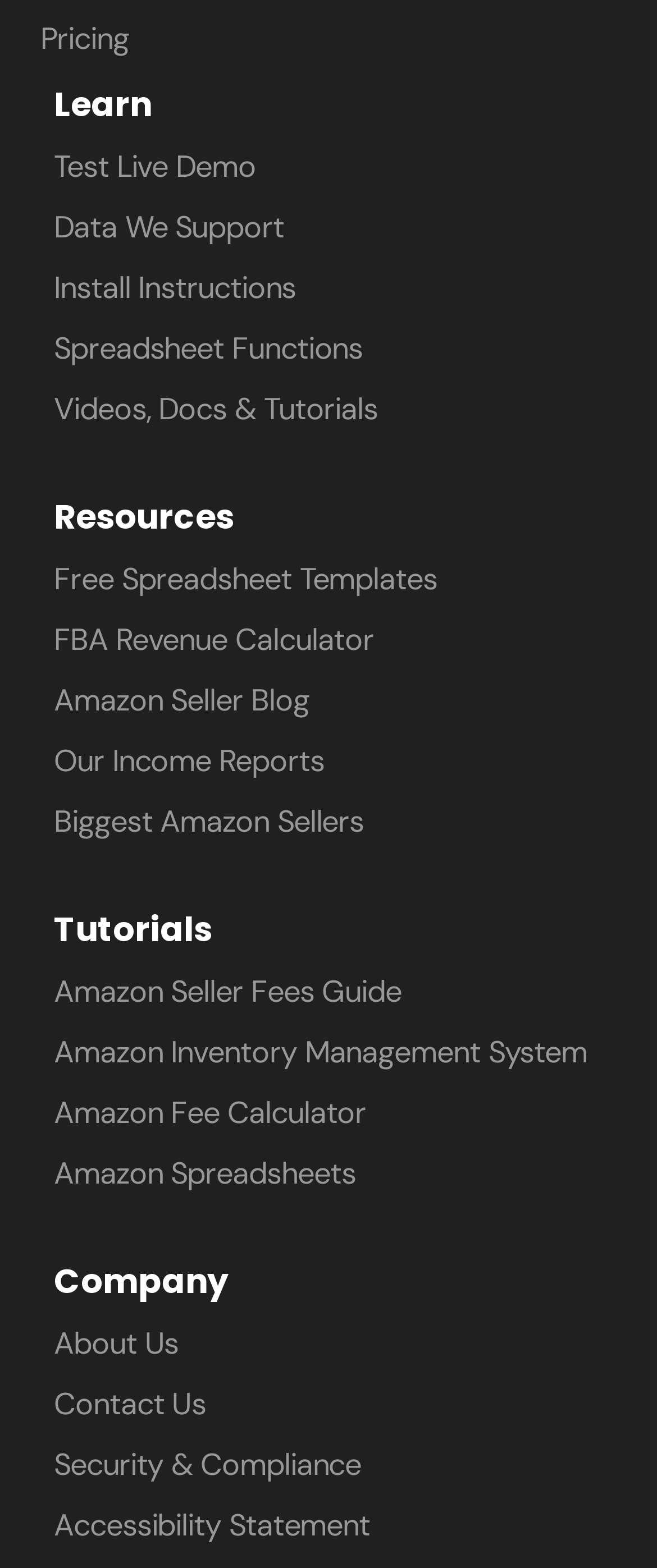Provide the bounding box coordinates of the HTML element this sentence describes: "Test Live Demo". The bounding box coordinates consist of four float numbers between 0 and 1, i.e., [left, top, right, bottom].

[0.082, 0.093, 0.39, 0.119]